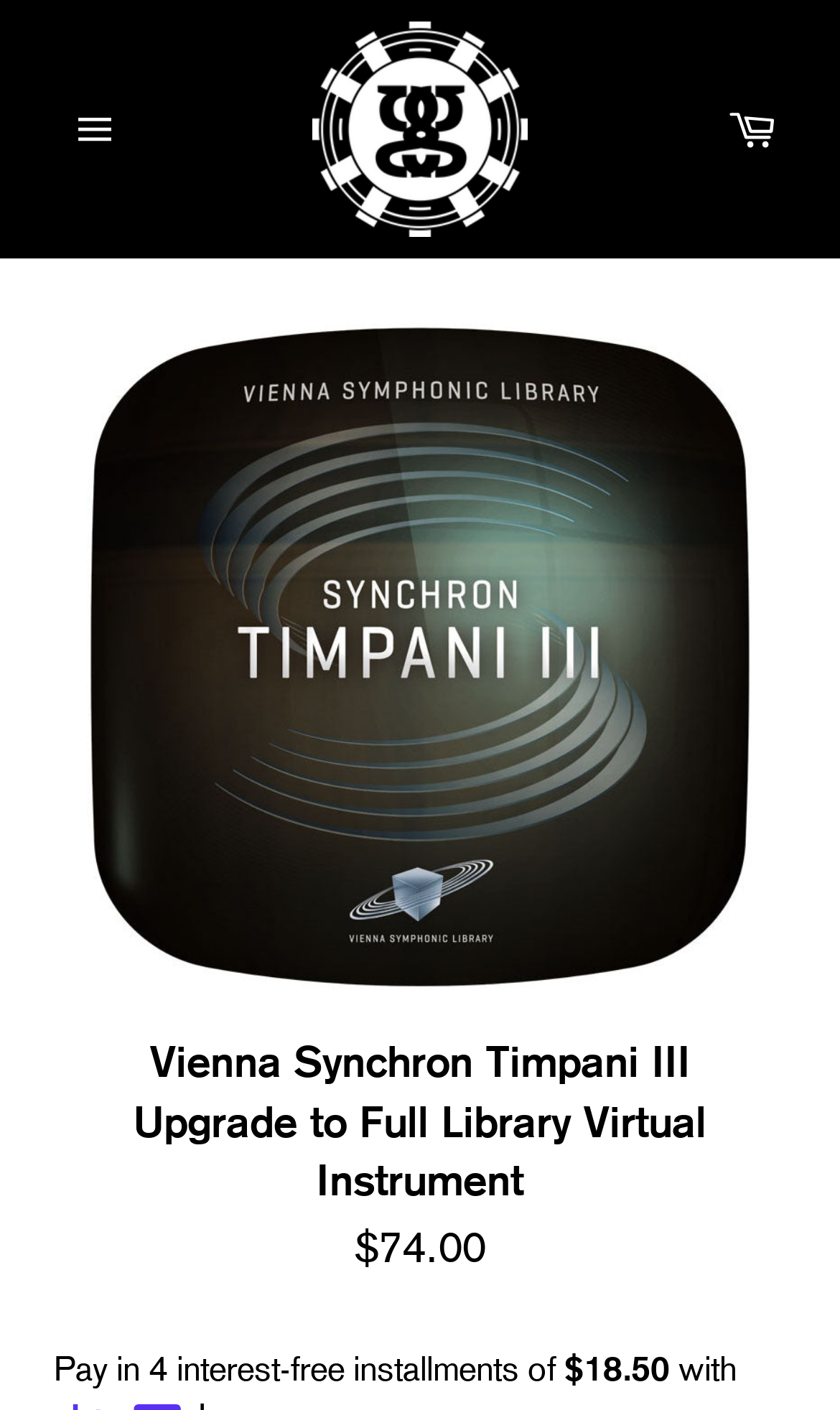What is the price of the virtual instrument?
Respond to the question with a well-detailed and thorough answer.

I found the price of the virtual instrument by looking at the text 'Regular price' and the corresponding price '$74.00' below it.